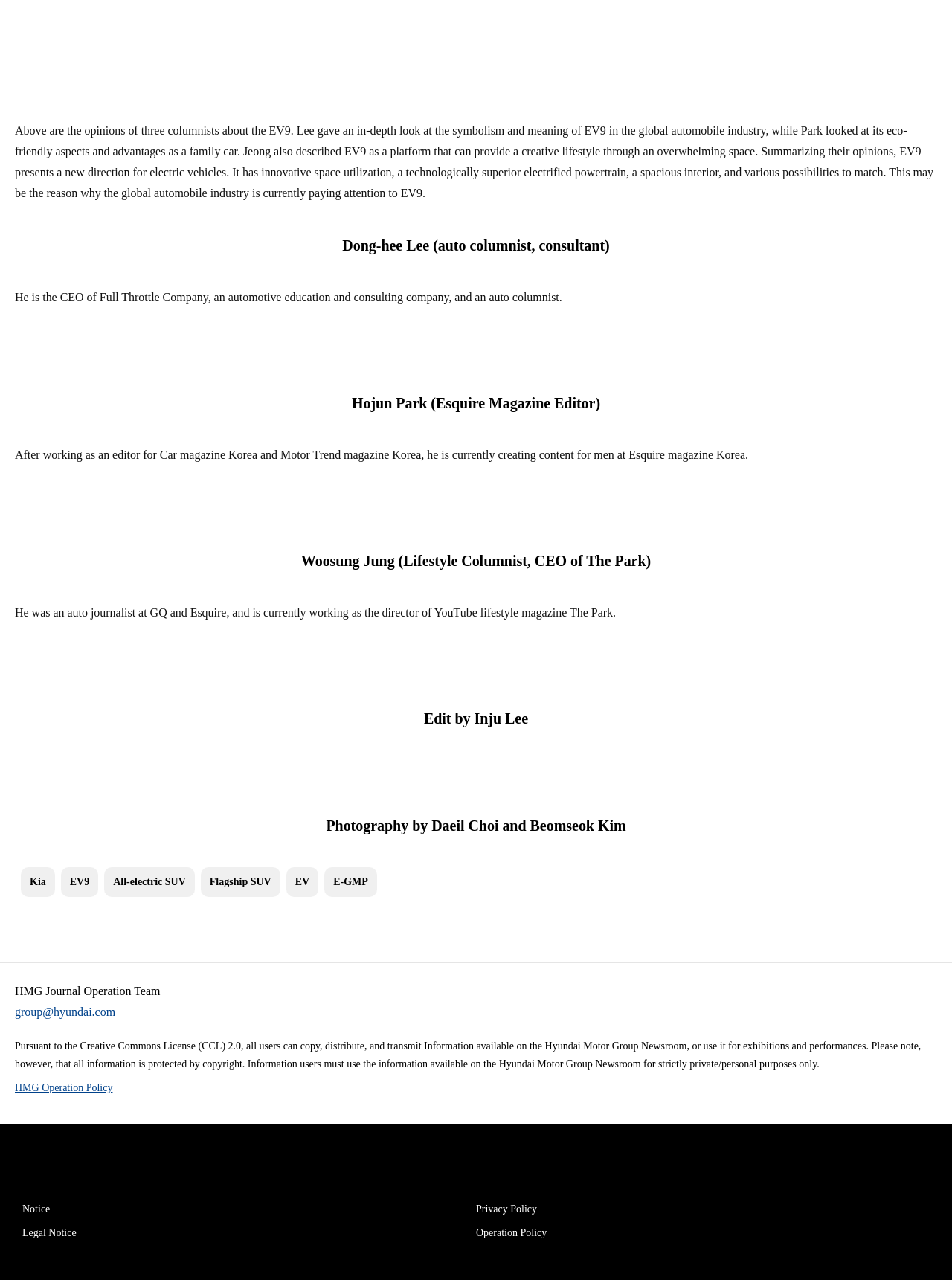Identify the bounding box coordinates for the element that needs to be clicked to fulfill this instruction: "Visit the Hyundai Motor Group Newsroom". Provide the coordinates in the format of four float numbers between 0 and 1: [left, top, right, bottom].

[0.023, 0.938, 0.5, 0.952]